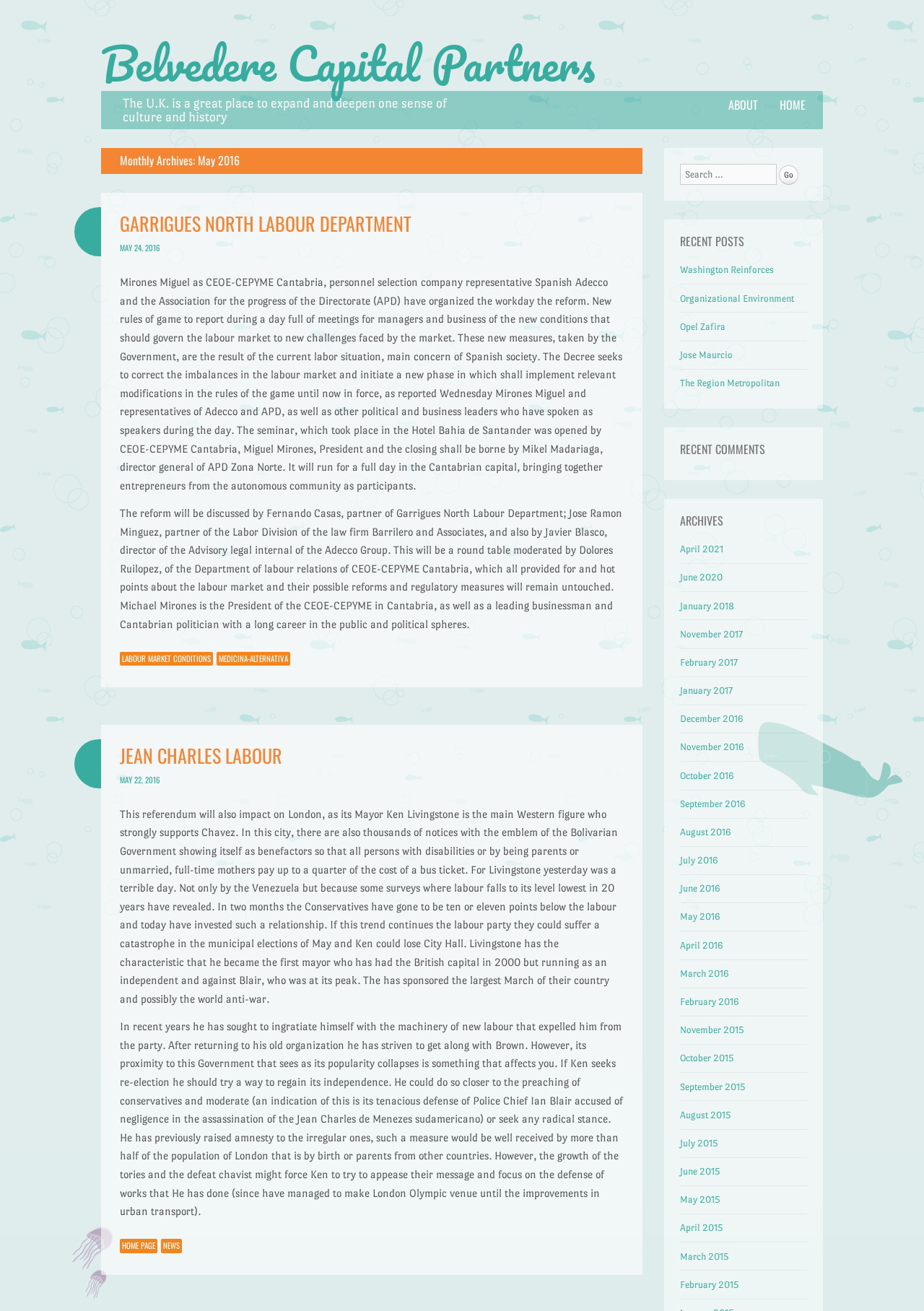Extract the text of the main heading from the webpage.

Belvedere Capital Partners